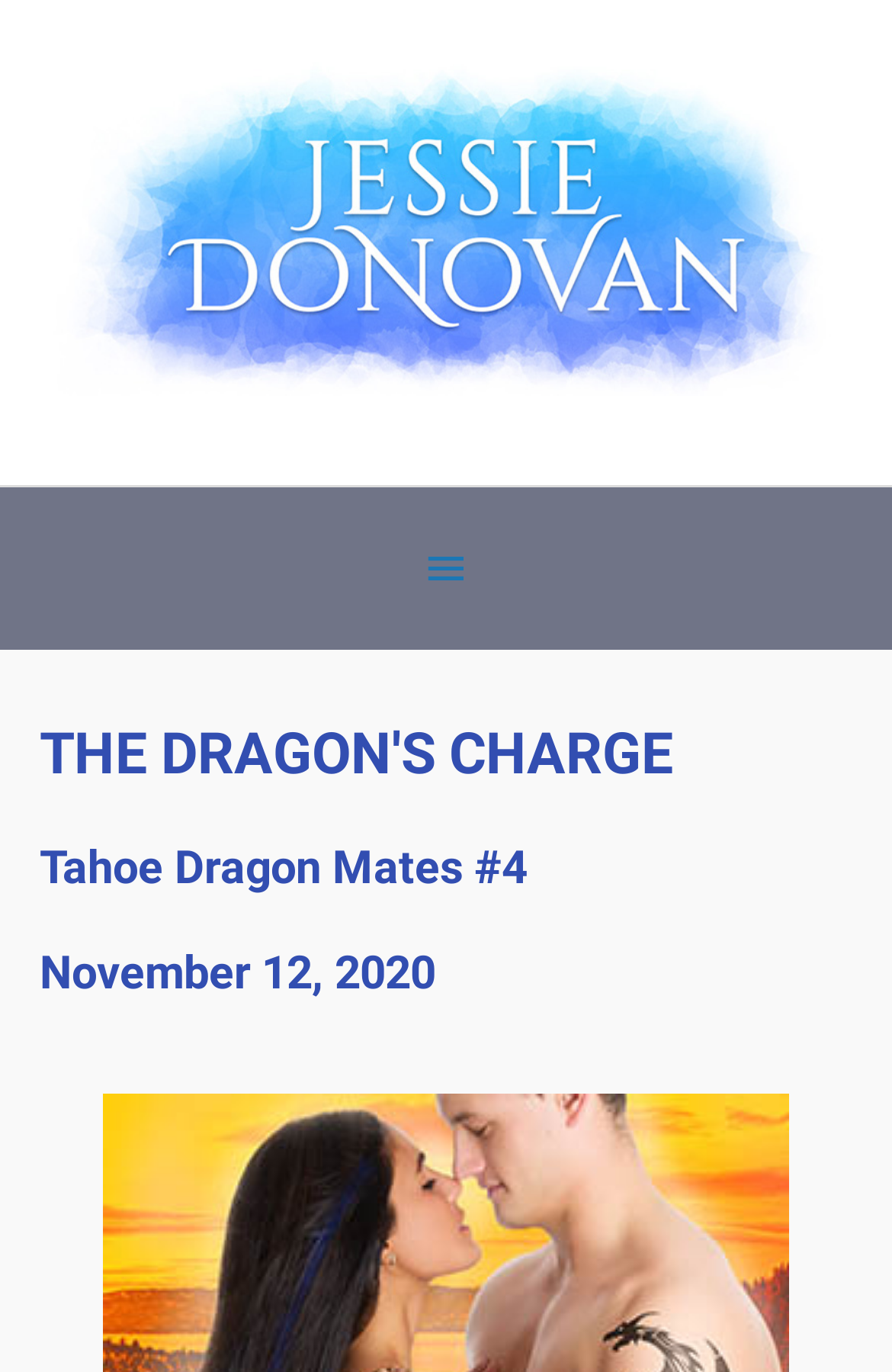Given the description of a UI element: "parent_node: Below Header", identify the bounding box coordinates of the matching element in the webpage screenshot.

[0.447, 0.379, 0.553, 0.45]